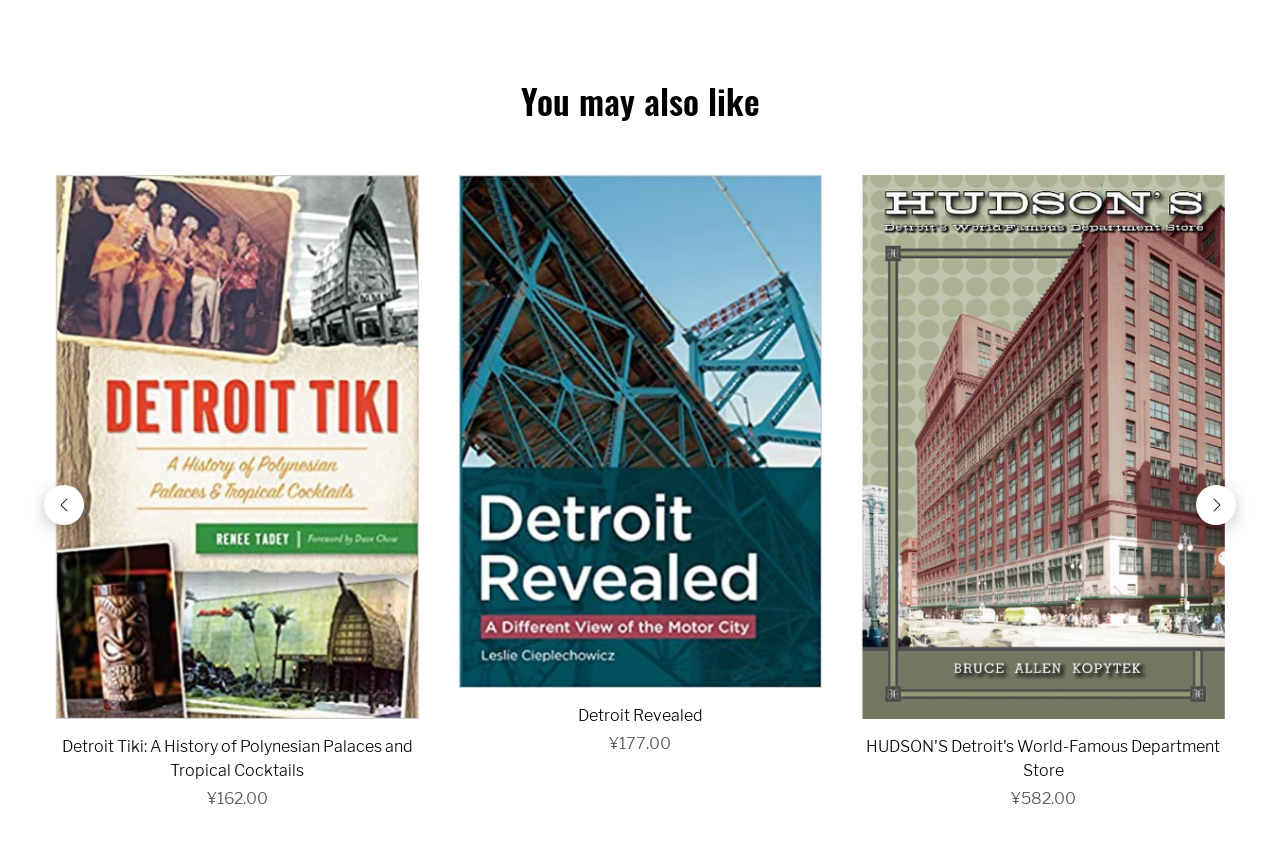Please identify the bounding box coordinates of the clickable area that will fulfill the following instruction: "View Detroit Revealed". The coordinates should be in the format of four float numbers between 0 and 1, i.e., [left, top, right, bottom].

[0.358, 0.812, 0.642, 0.839]